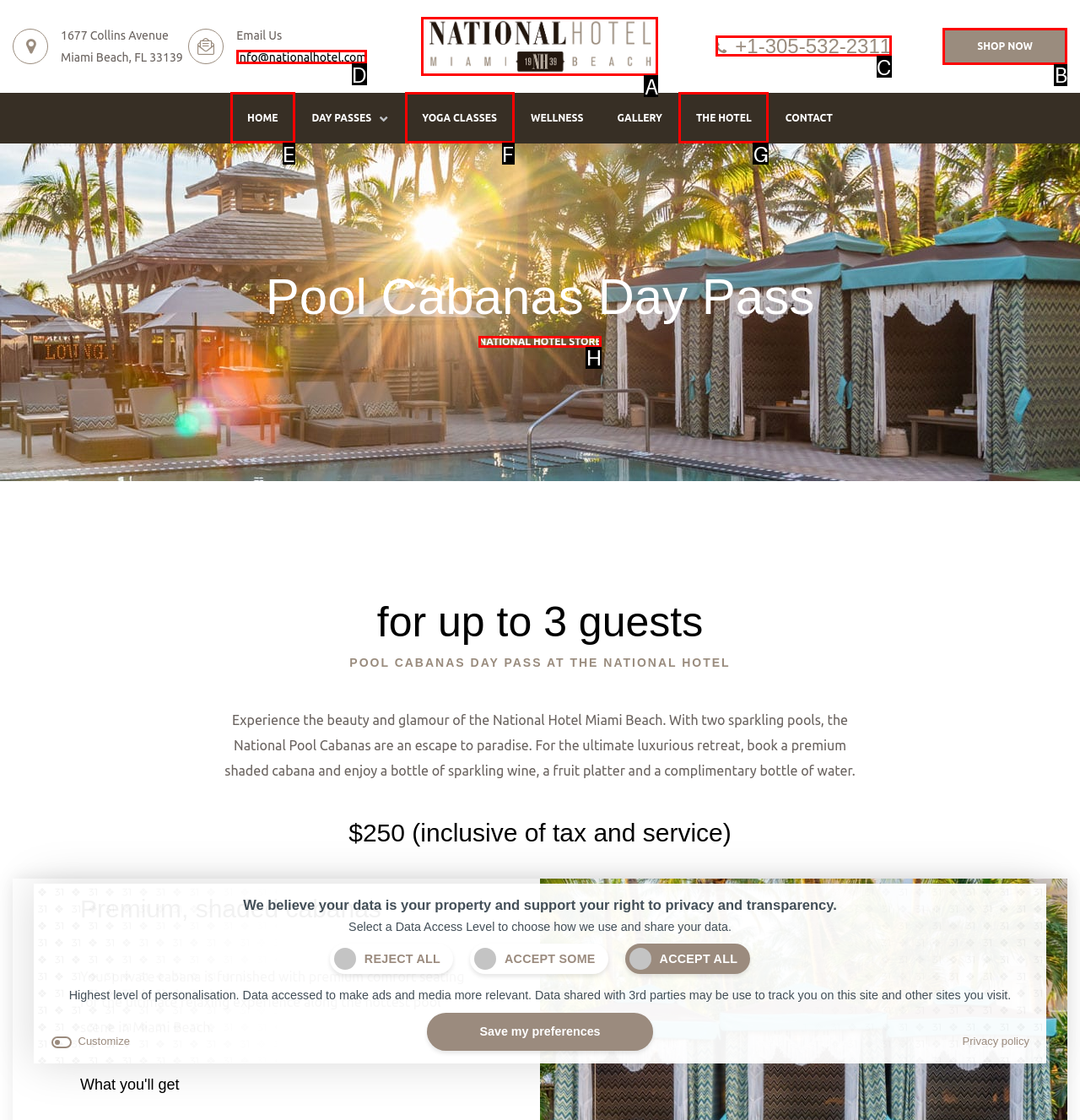Refer to the description: Yoga Classes and choose the option that best fits. Provide the letter of that option directly from the options.

F